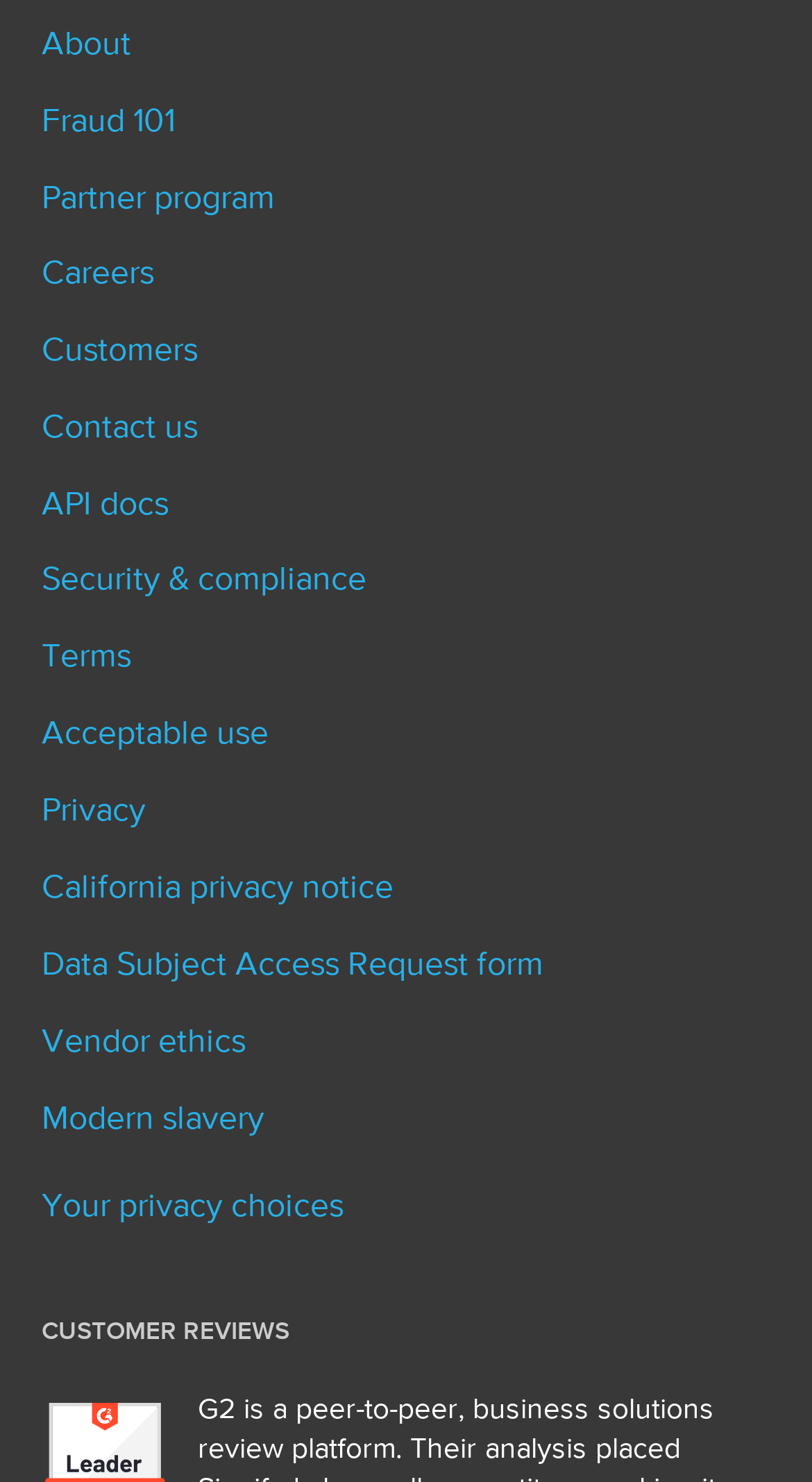Determine the bounding box coordinates for the clickable element to execute this instruction: "Open Partner program page". Provide the coordinates as four float numbers between 0 and 1, i.e., [left, top, right, bottom].

[0.051, 0.124, 0.949, 0.175]